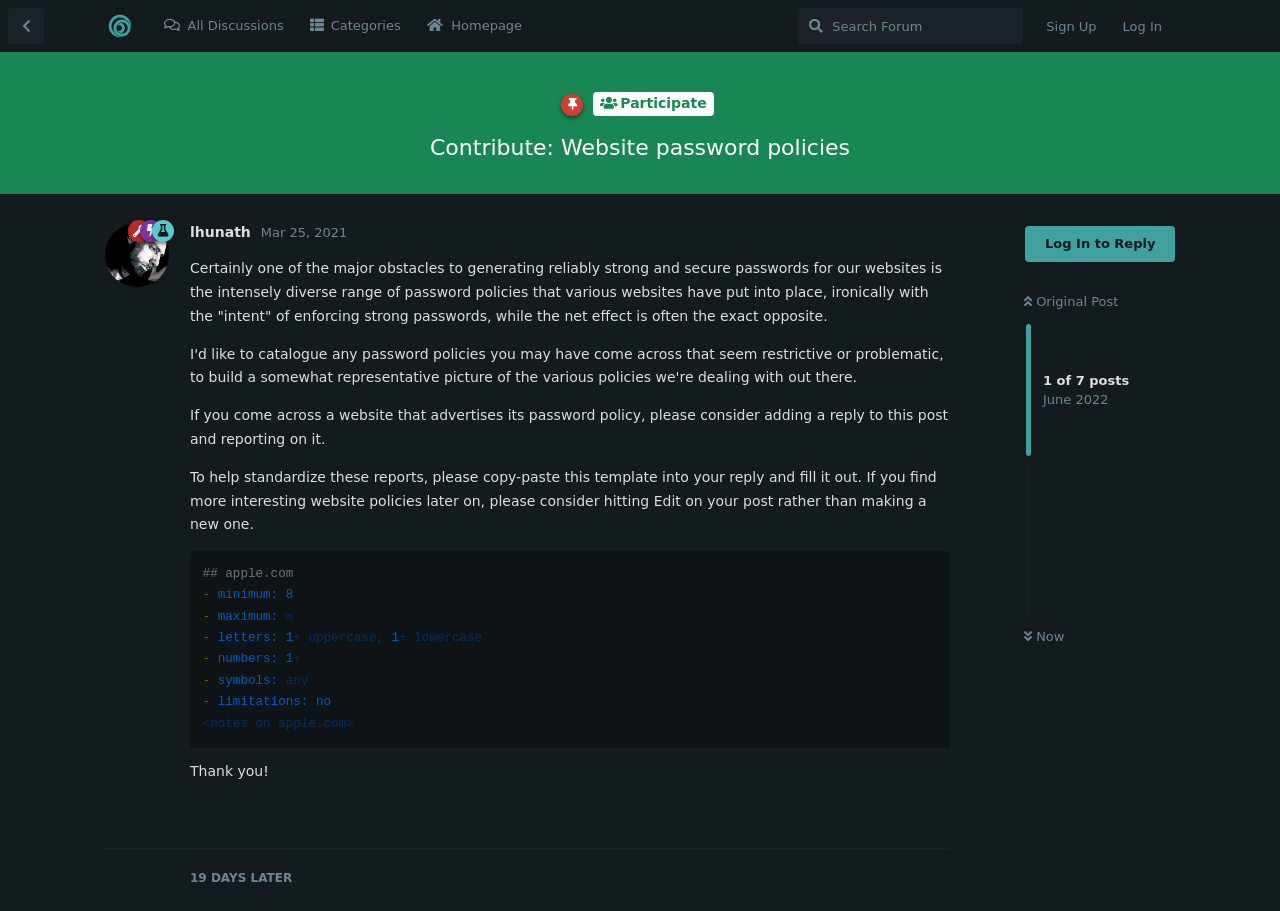Who is the author of the original post? From the image, respond with a single word or brief phrase.

lhunath